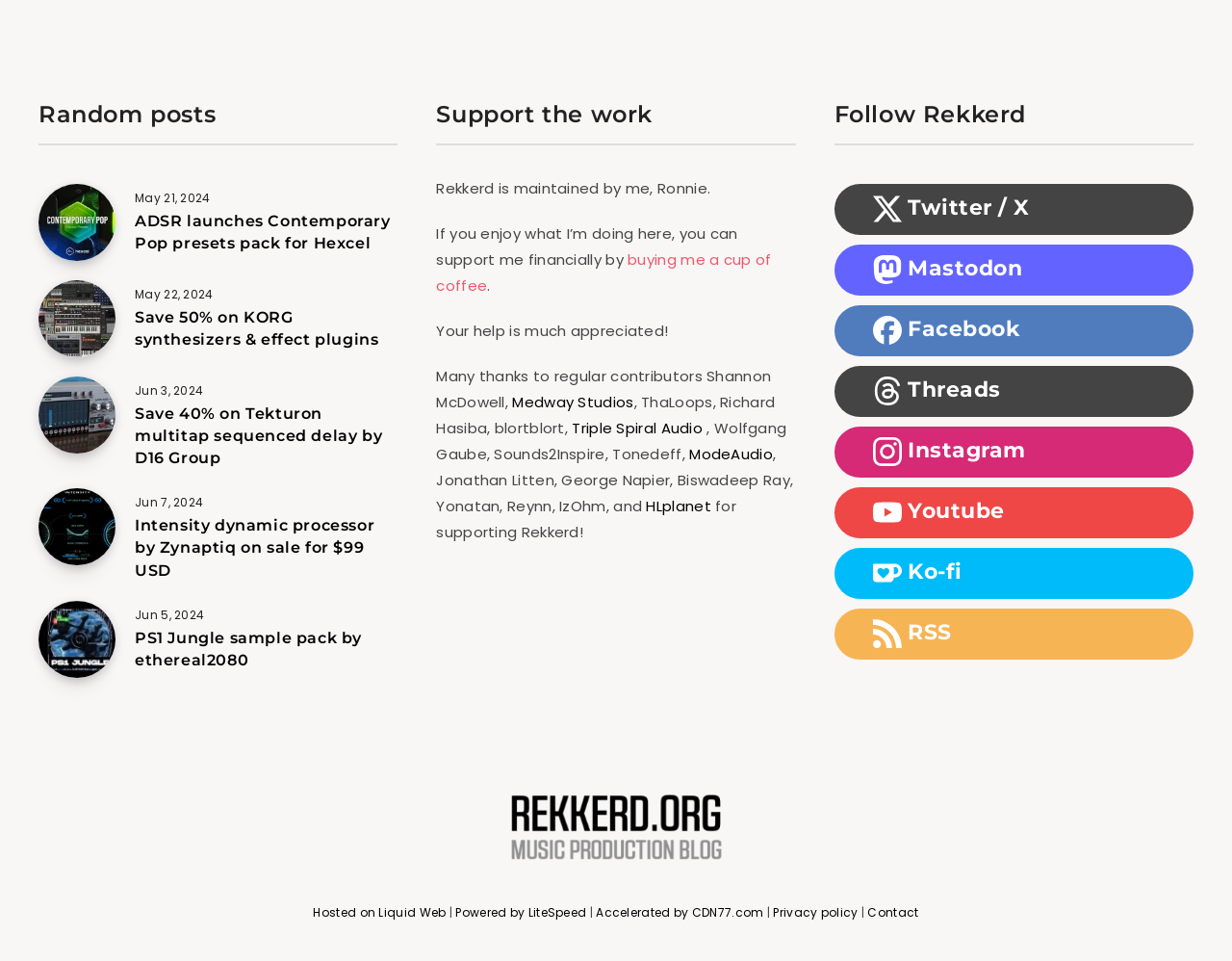Pinpoint the bounding box coordinates of the clickable area needed to execute the instruction: "Click to view liked posts". The coordinates should be specified as four float numbers between 0 and 1, i.e., [left, top, right, bottom].

None